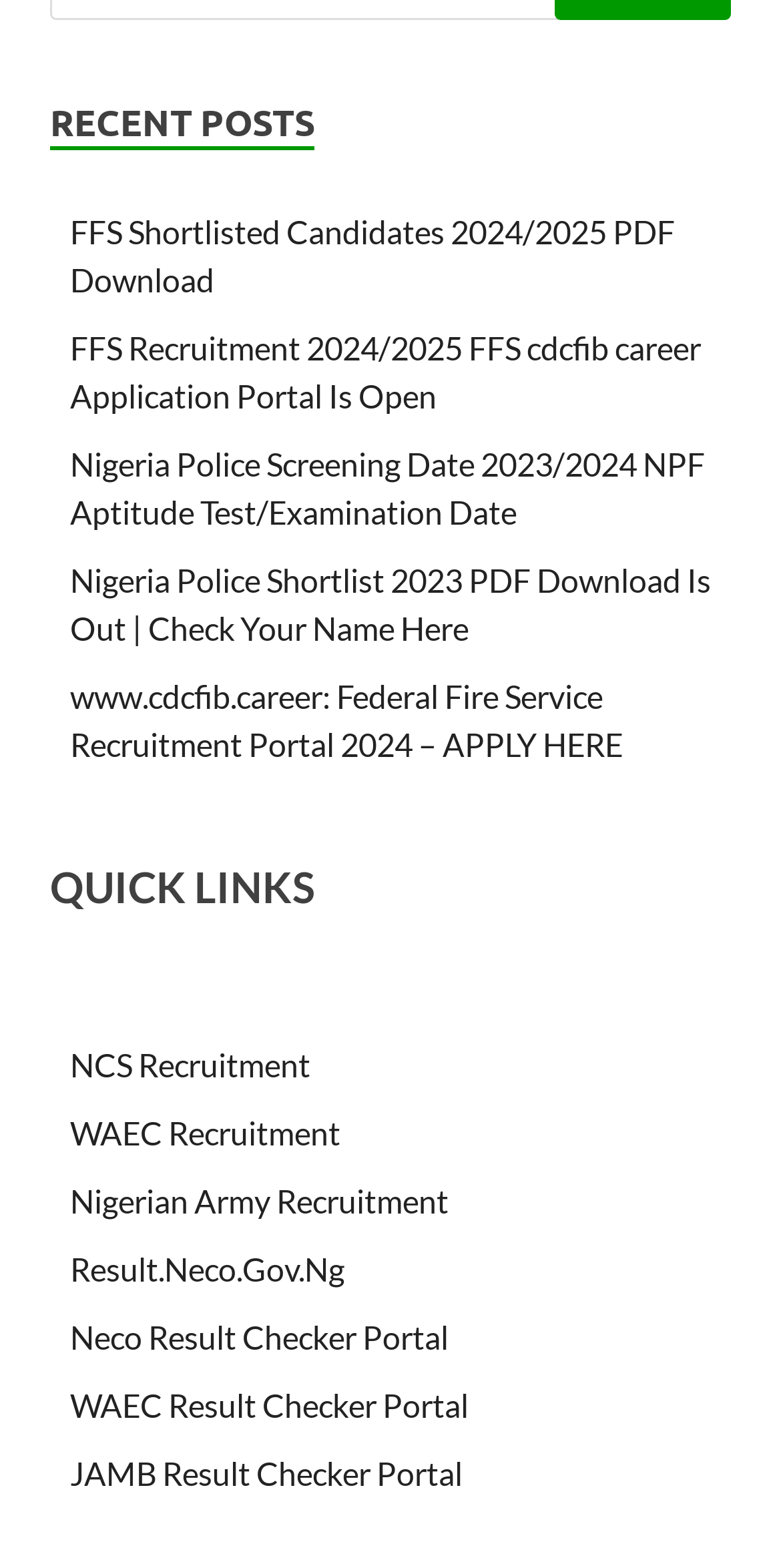Extract the bounding box coordinates for the UI element described by the text: "Nigerian Army Recruitment". The coordinates should be in the form of [left, top, right, bottom] with values between 0 and 1.

[0.09, 0.754, 0.574, 0.778]